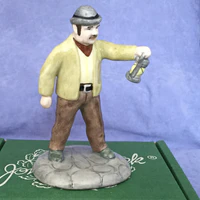Using the information in the image, give a detailed answer to the following question: What is the color of the character's jacket?

The caption specifically mentions that the character is dressed in a light yellow jacket, which is a distinctive feature of the figurine's design.